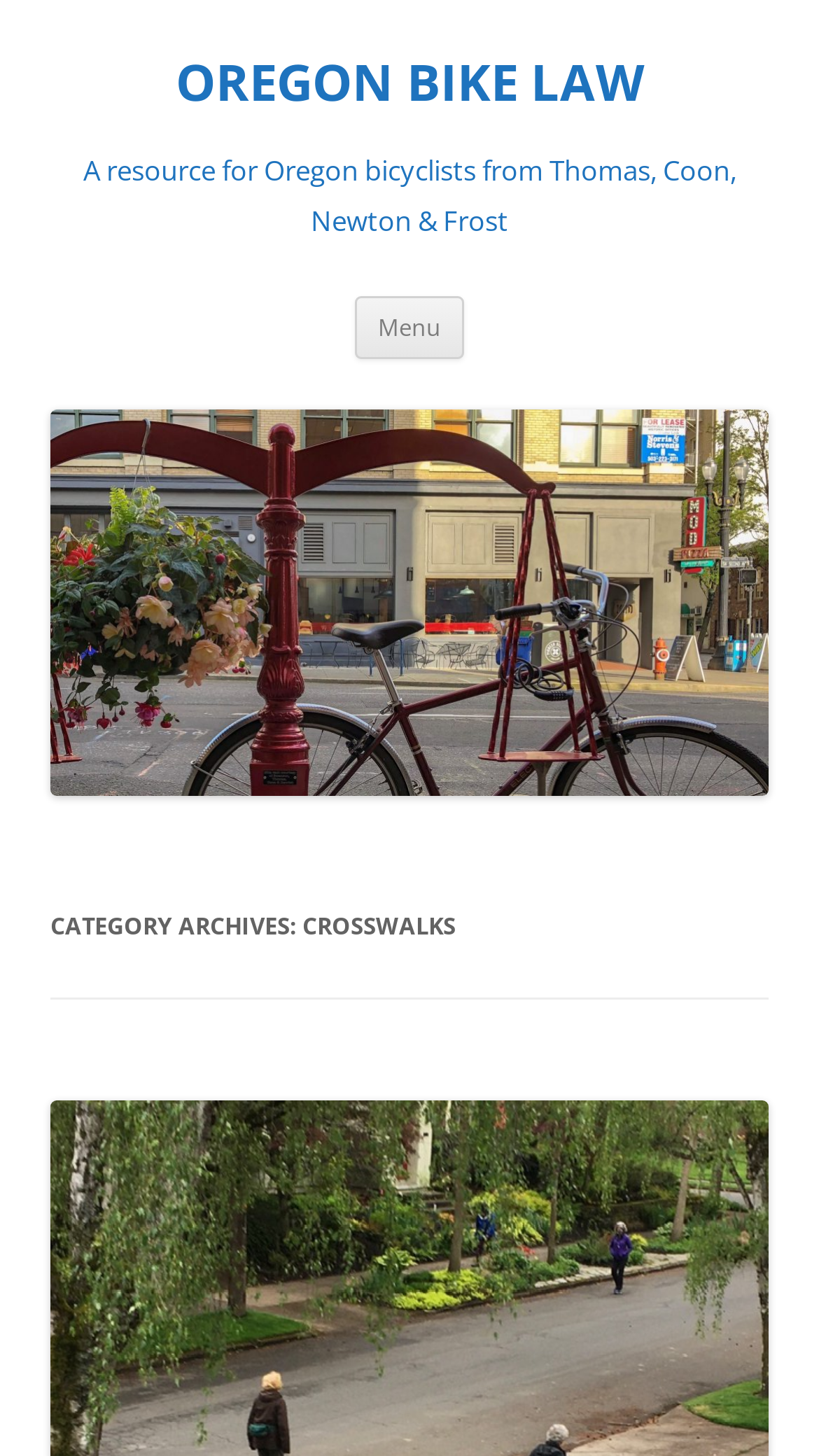Provide your answer to the question using just one word or phrase: Is the law firm's logo an image?

Yes